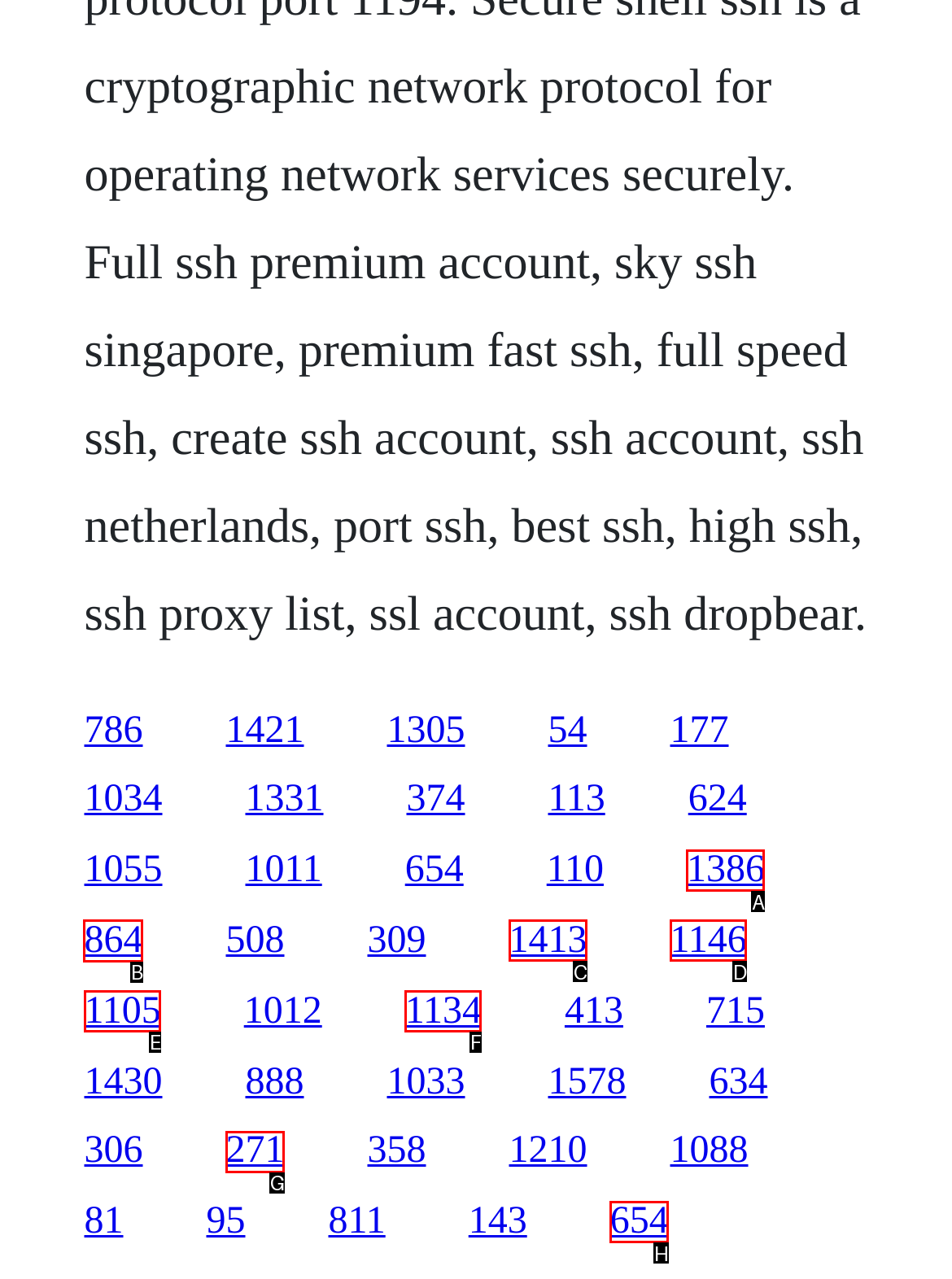Identify the letter of the UI element needed to carry out the task: follow the eleventh link
Reply with the letter of the chosen option.

B